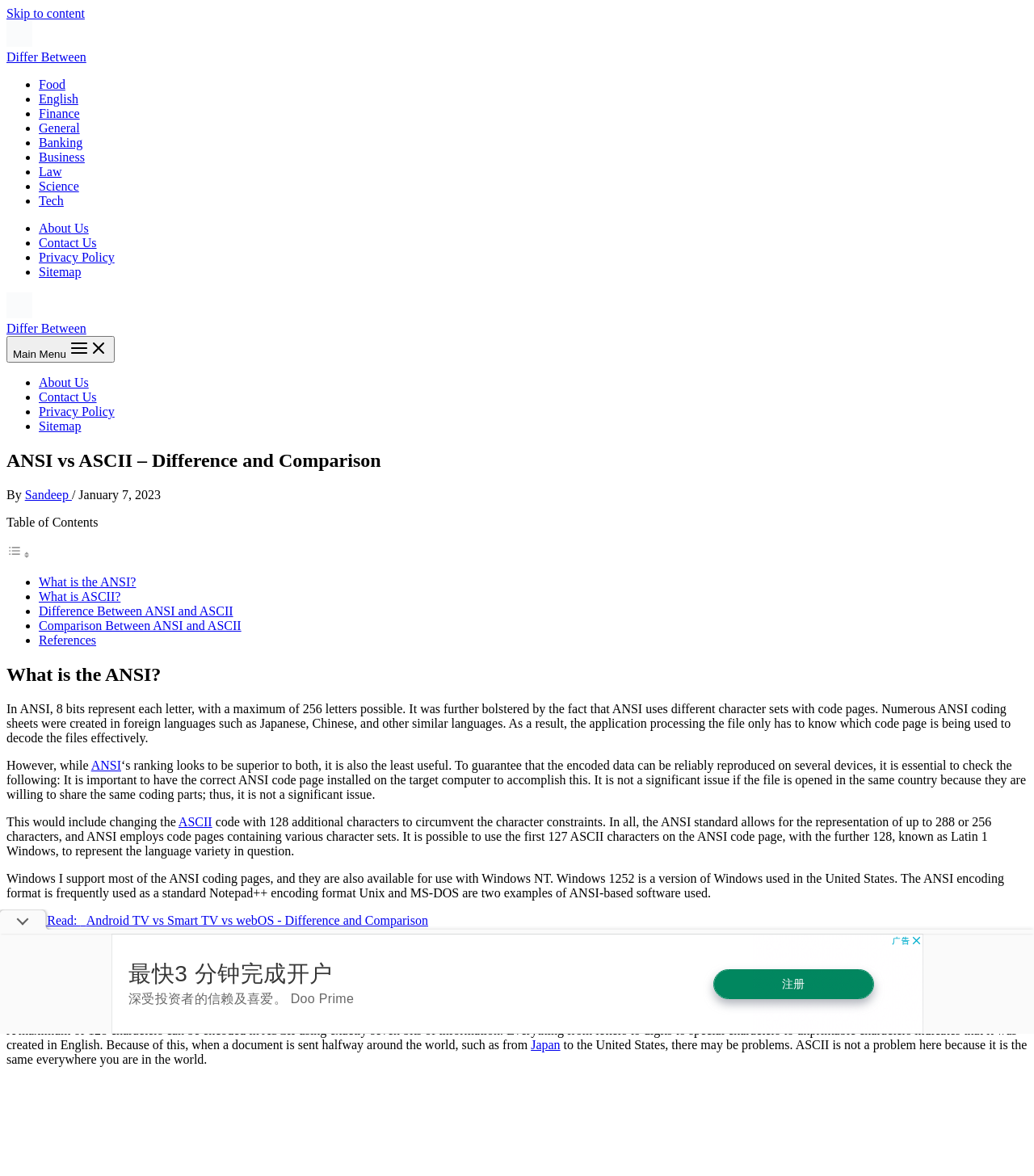What is the author of the current article?
Using the image, provide a concise answer in one word or a short phrase.

Sandeep